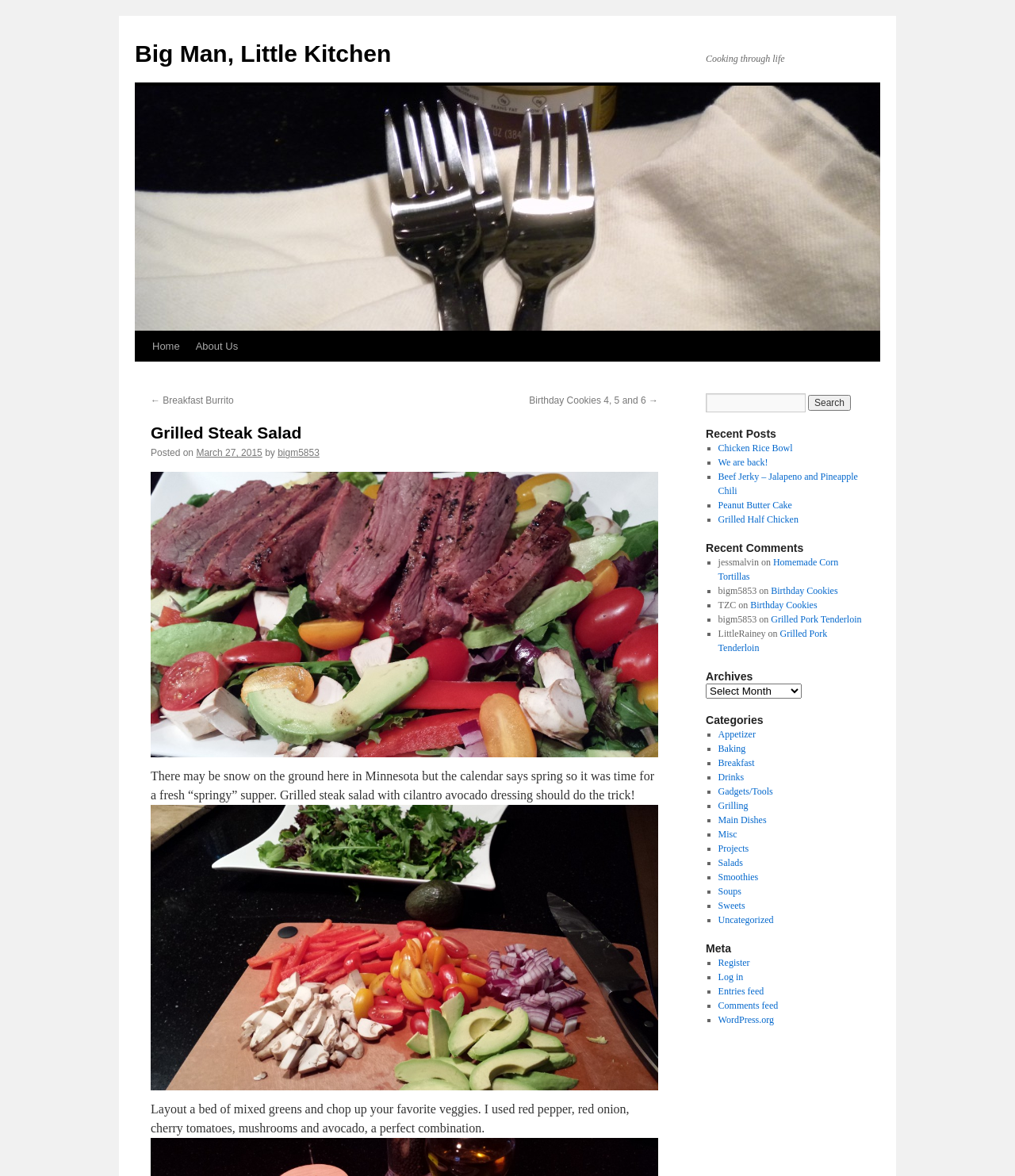Can you look at the image and give a comprehensive answer to the question:
What is the name of the blog?

I determined the answer by looking at the top-left corner of the webpage, where it says 'Big Man, Little Kitchen' in a prominent font, indicating that it is the name of the blog.